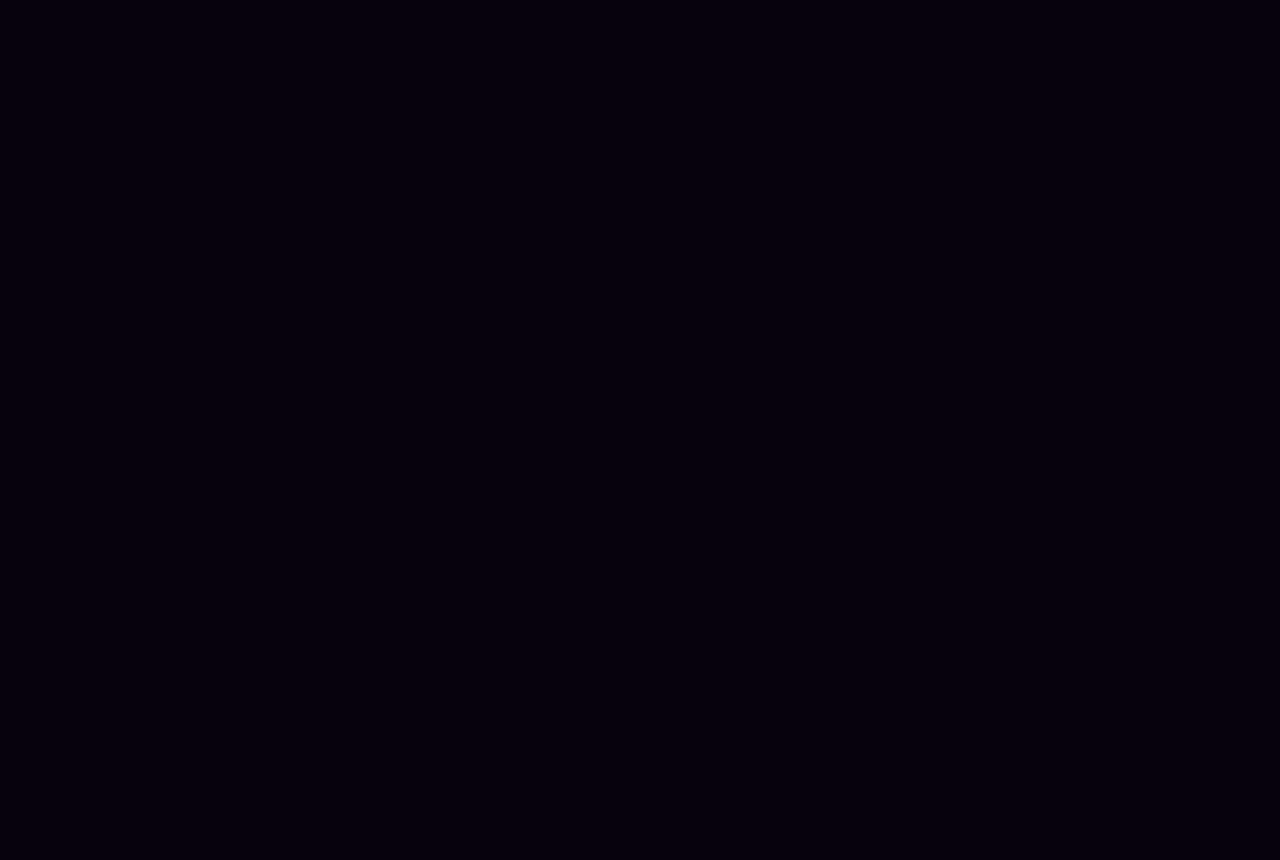What is the tone of the article?
Please provide a comprehensive answer based on the contents of the image.

The tone of the article is informative, as it provides information and insights about the porn industry, its profitability, and the business of running a porn site. The text does not express a personal opinion or emotion, but rather presents facts and data about the industry.